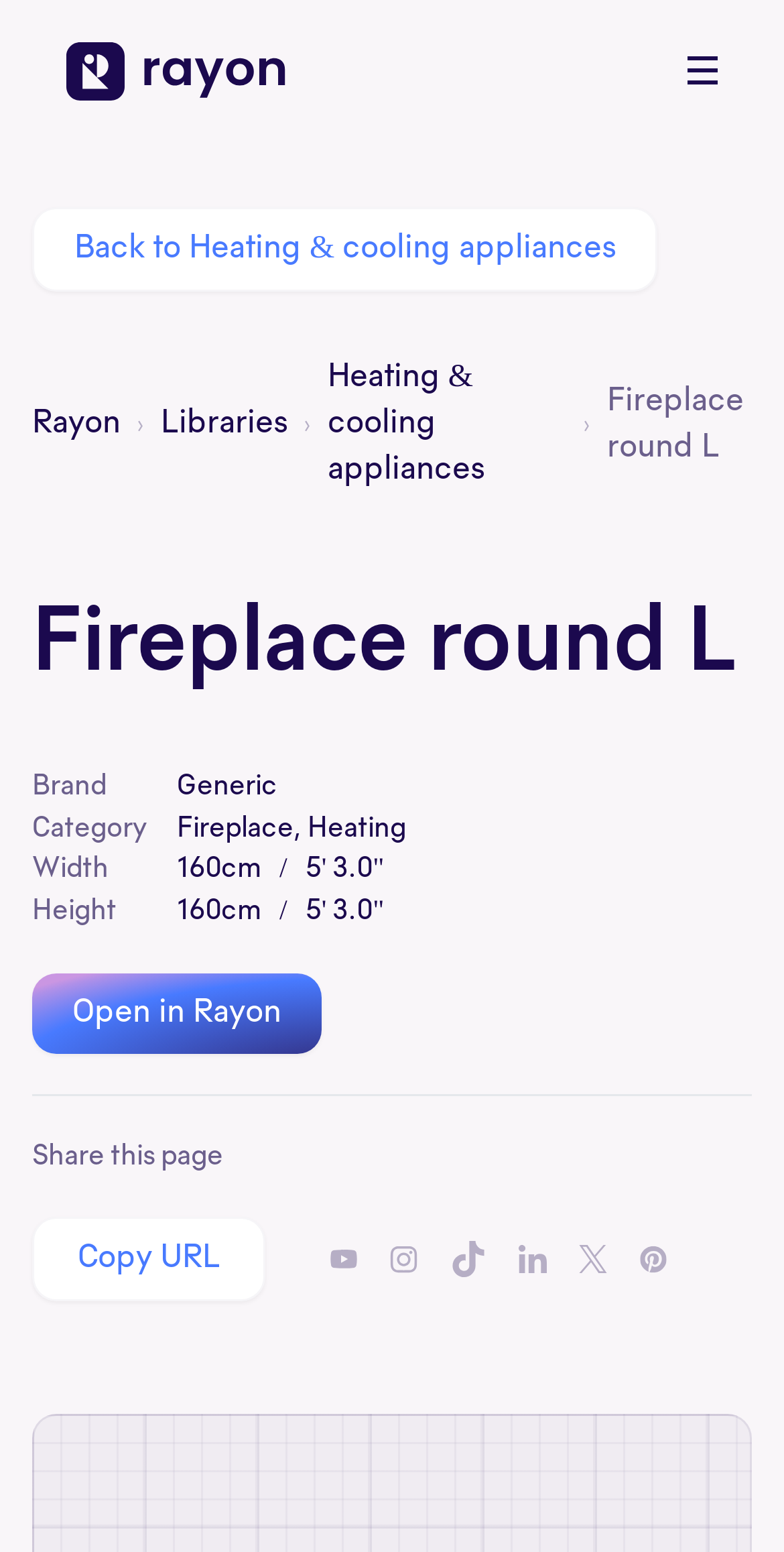What is the category of the fireplace?
Using the information from the image, give a concise answer in one word or a short phrase.

Fireplace, Heating